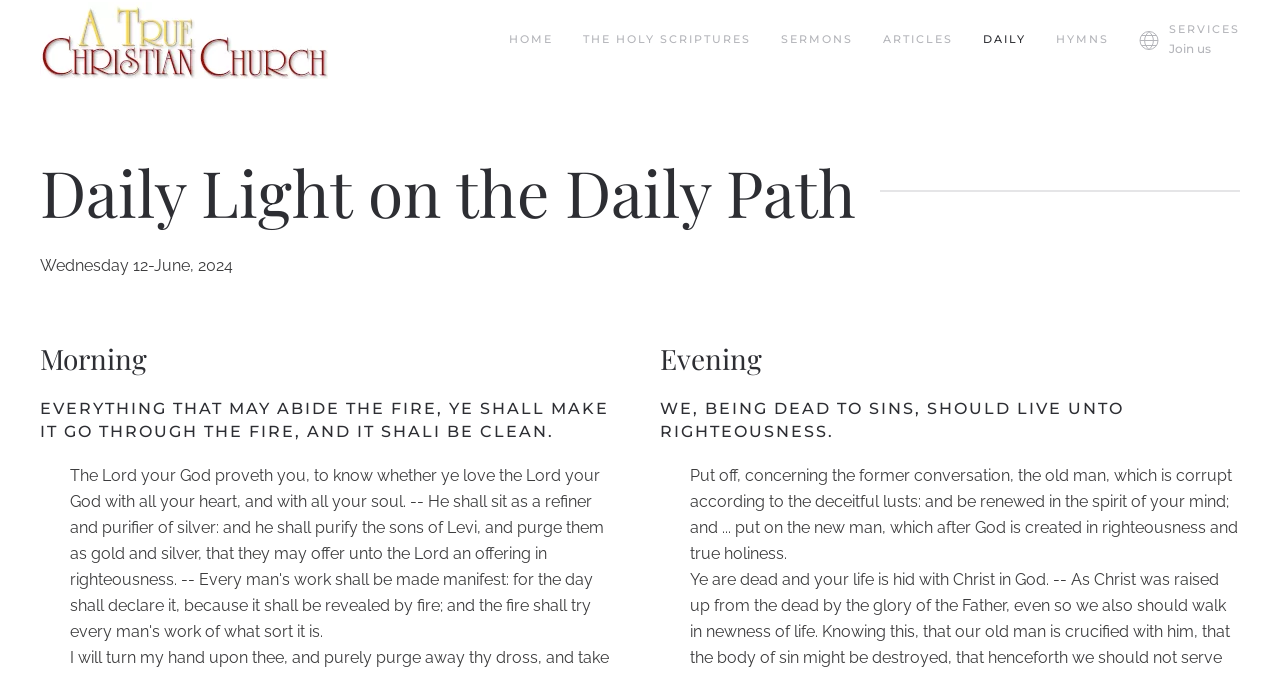Determine the bounding box coordinates of the UI element described by: "Home".

[0.398, 0.0, 0.432, 0.119]